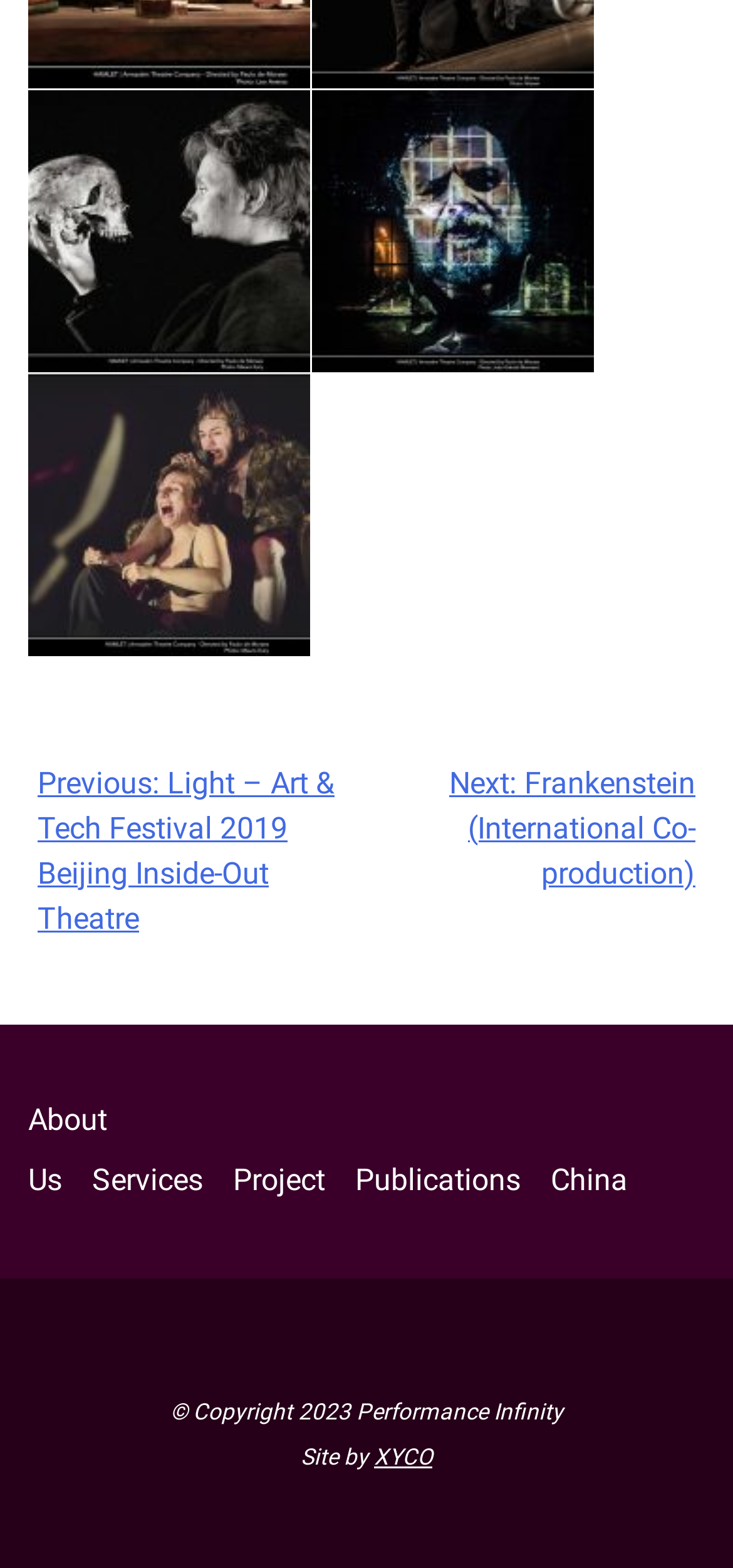Provide the bounding box coordinates of the area you need to click to execute the following instruction: "click the previous post link".

[0.051, 0.487, 0.456, 0.597]